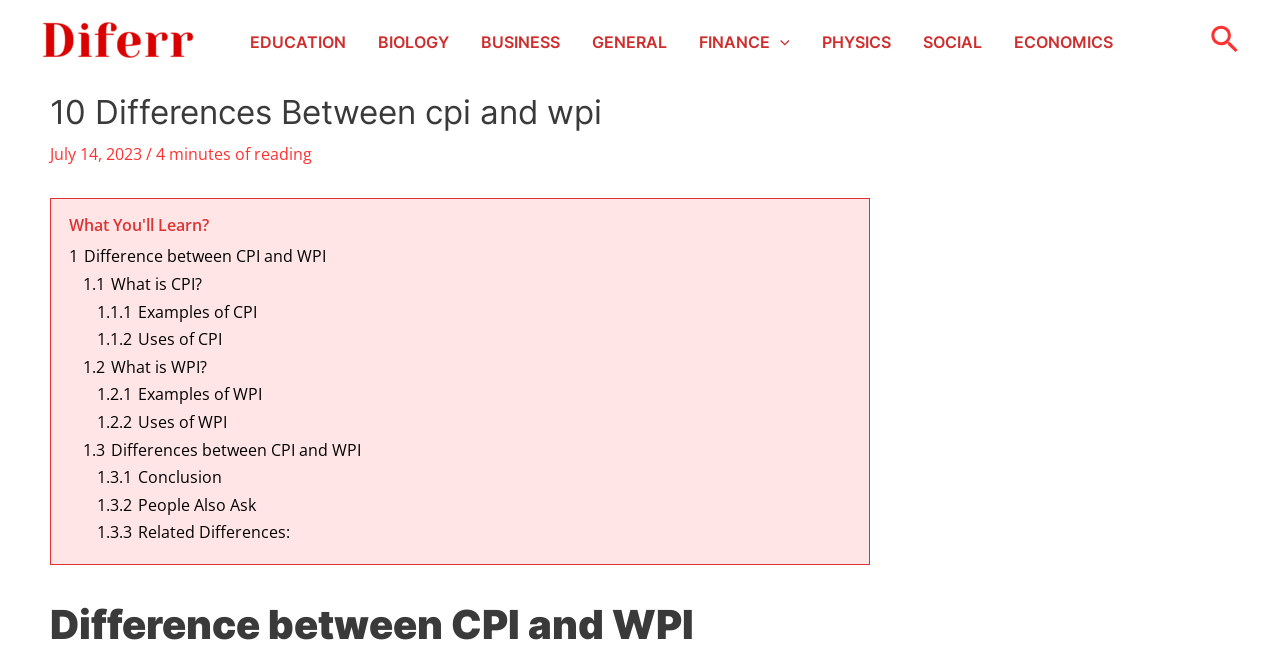Please extract the primary headline from the webpage.

10 Differences Between cpi and wpi